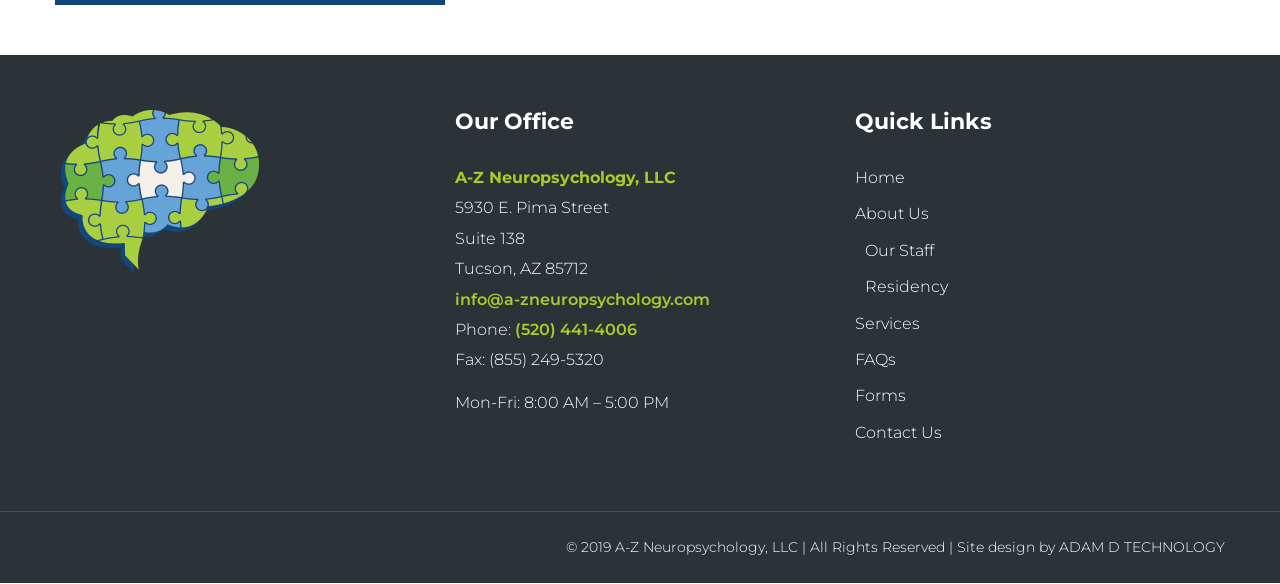Provide a one-word or short-phrase response to the question:
What is the phone number of the office?

(520) 441-4006